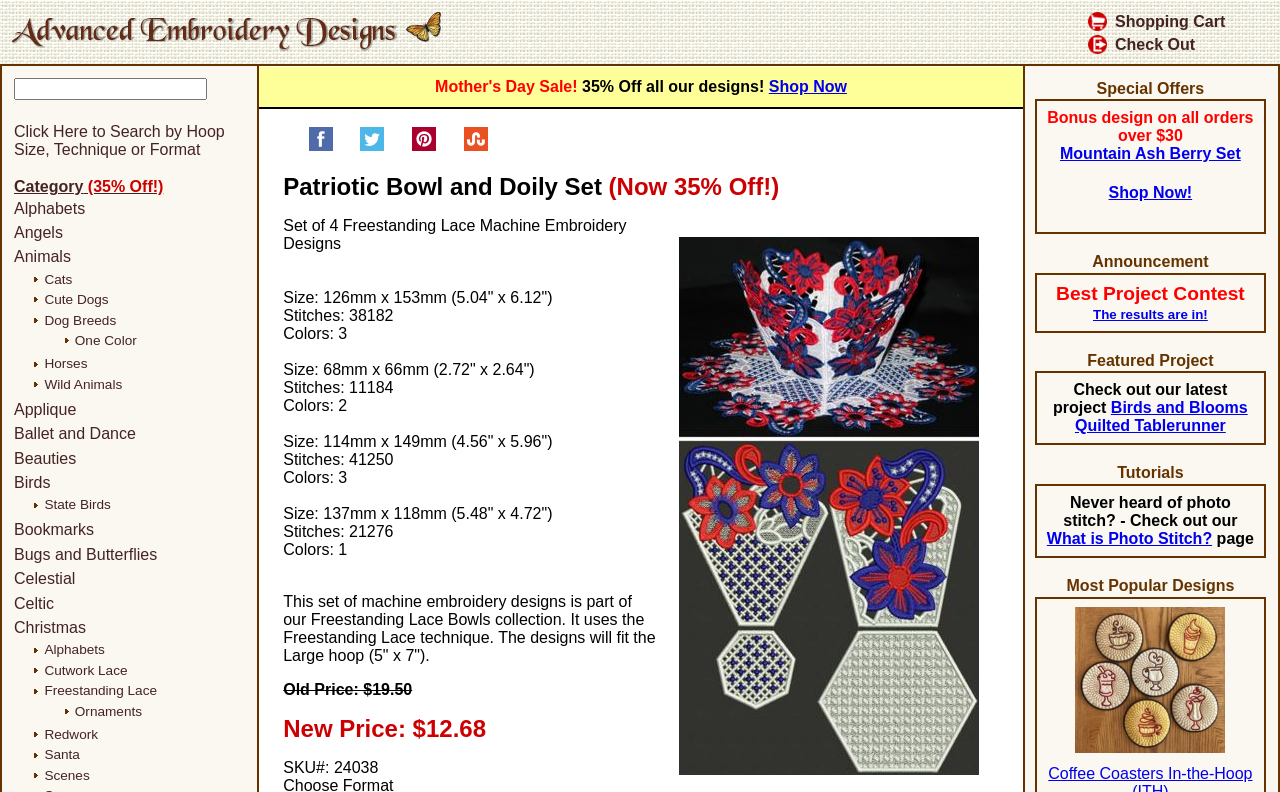Please identify the coordinates of the bounding box that should be clicked to fulfill this instruction: "View shopping cart".

[0.85, 0.015, 0.957, 0.039]